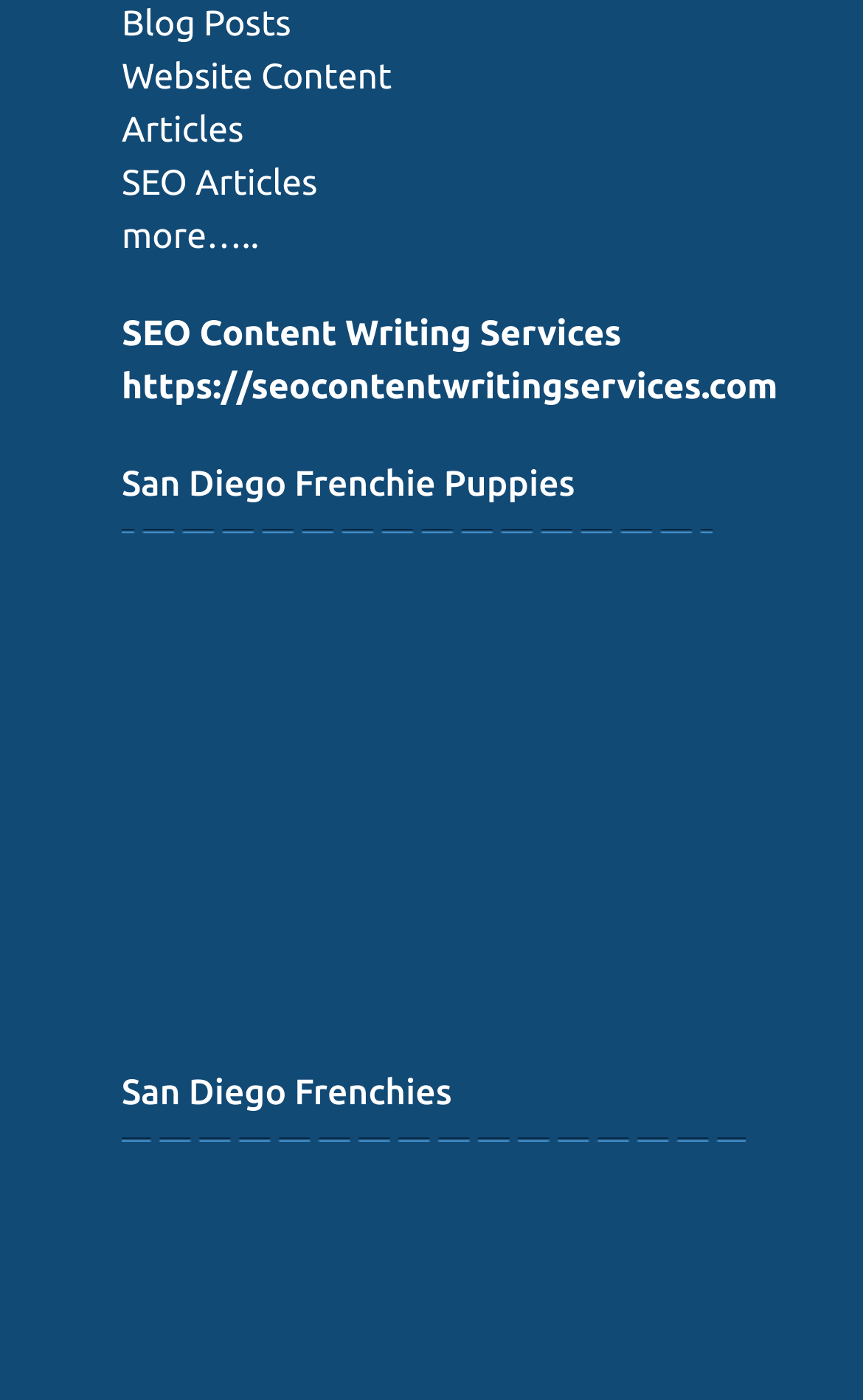Can you find the bounding box coordinates for the element that needs to be clicked to execute this instruction: "Check the price of Pedigree Complete Nutrition Adult Dry Dog Food"? The coordinates should be given as four float numbers between 0 and 1, i.e., [left, top, right, bottom].

[0.433, 0.2, 0.53, 0.224]